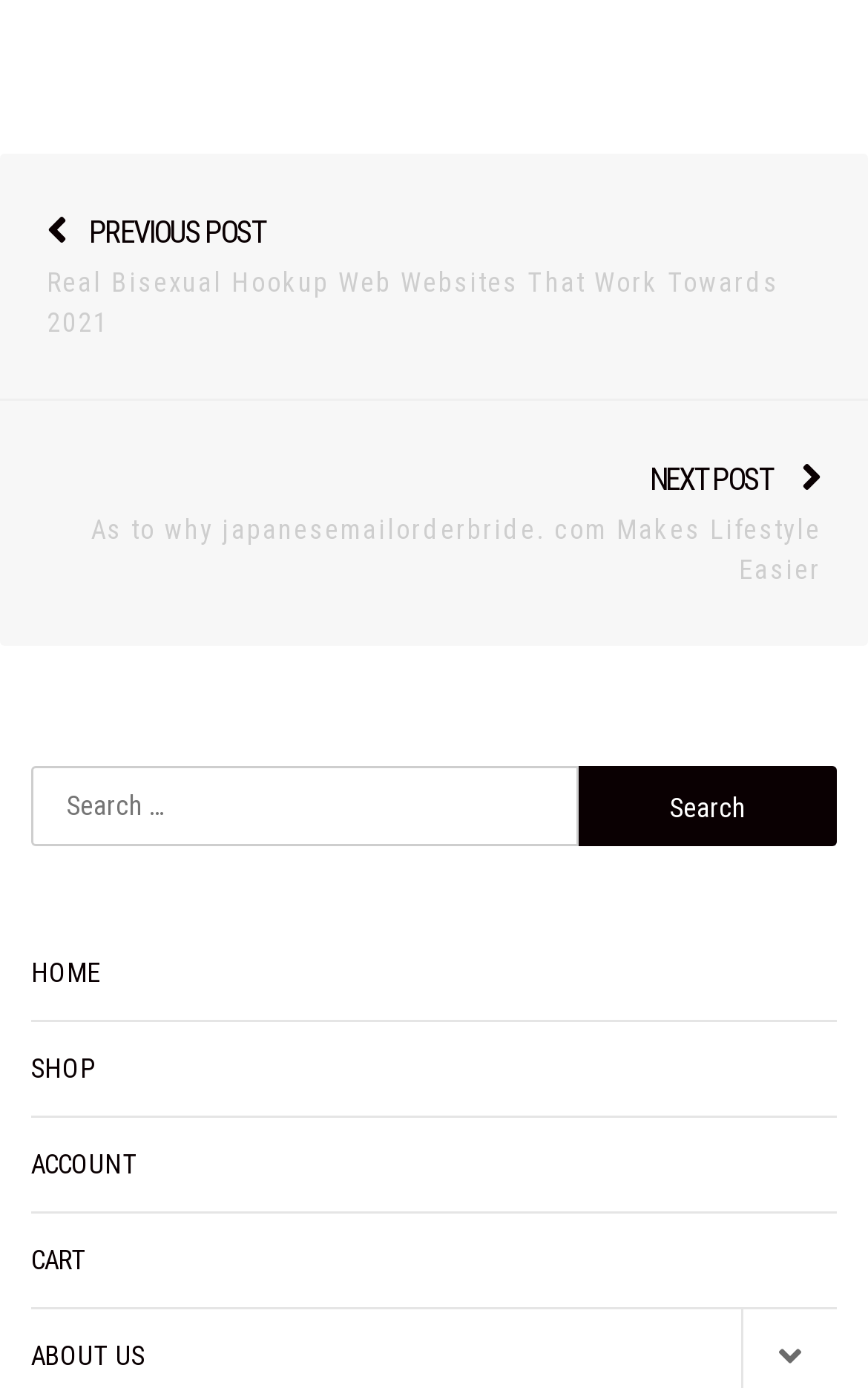What is the purpose of the searchbox?
Please respond to the question with a detailed and thorough explanation.

The searchbox is located under the 'complementary' element and has the OCR text 'Search for:', which suggests that the purpose of the searchbox is to search for something on the website.